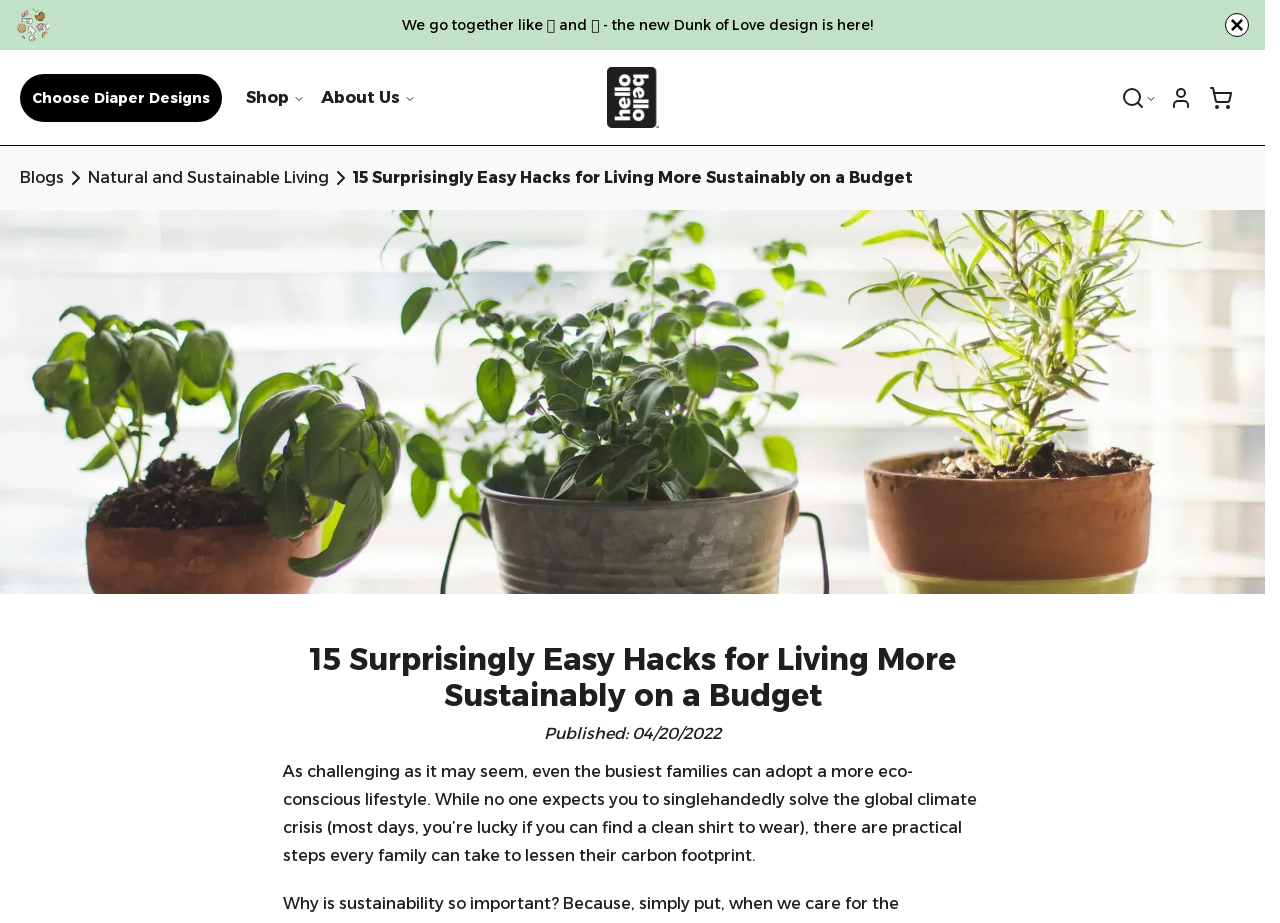Please determine the bounding box coordinates of the section I need to click to accomplish this instruction: "View 'Account'".

[0.913, 0.093, 0.932, 0.119]